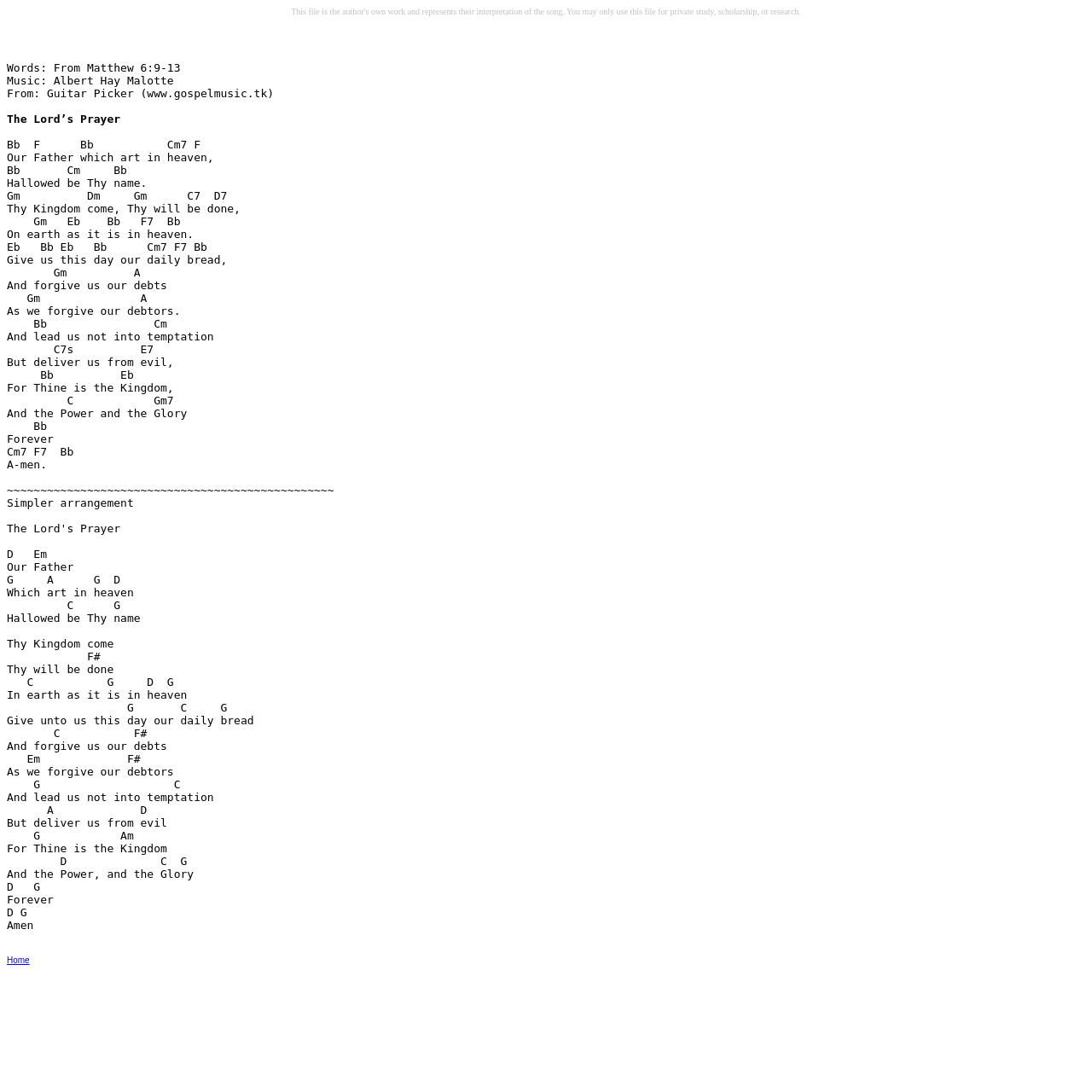What is the navigation option at the bottom of the page?
Using the image, elaborate on the answer with as much detail as possible.

I found the answer by looking at the link at the bottom of the page, which has the text 'Home'. This link is located at the bottom of the page with a bounding box coordinate of [0.006, 0.875, 0.027, 0.884].